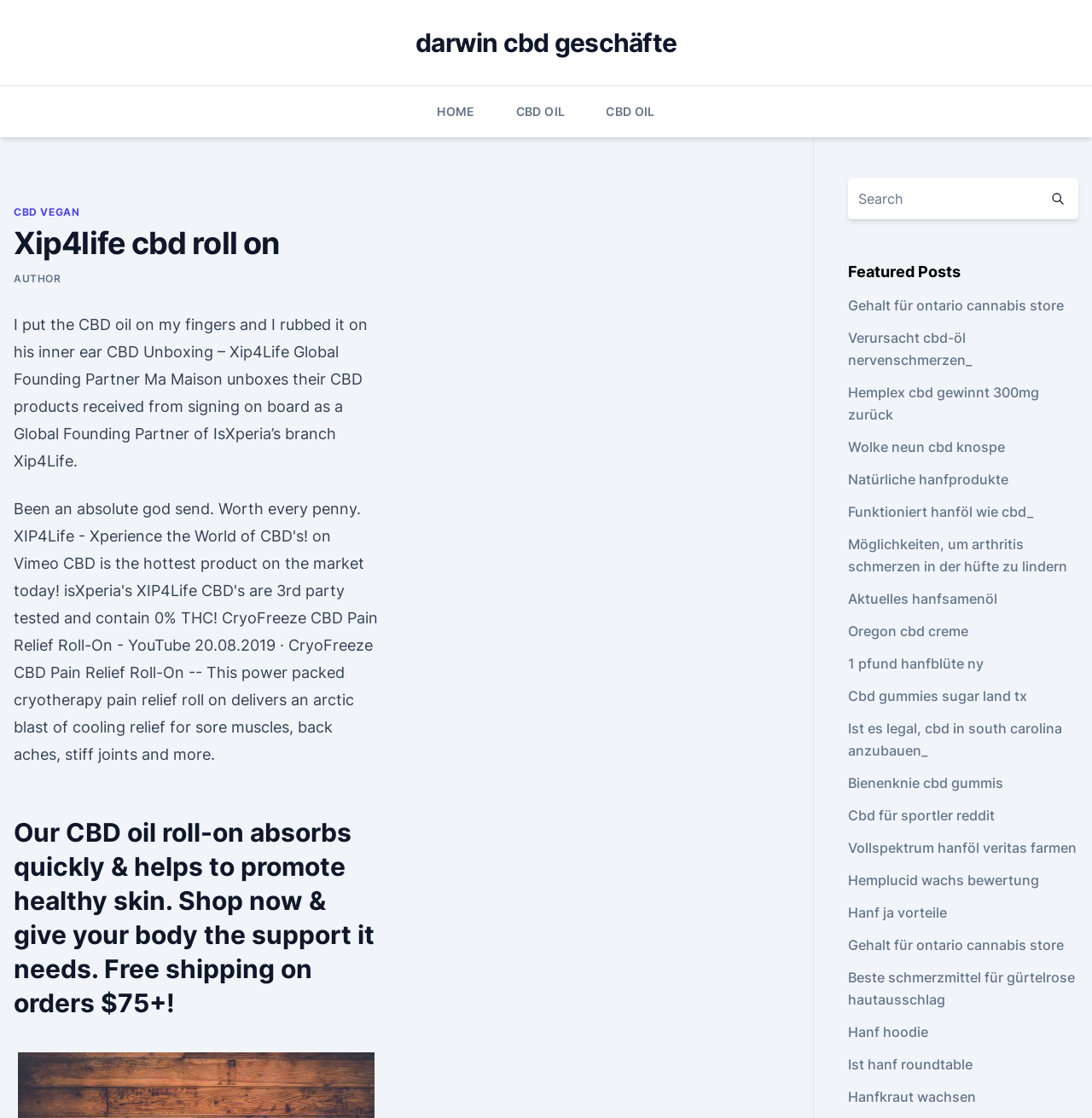Determine the bounding box coordinates for the area you should click to complete the following instruction: "Click on the 'HOME' link".

[0.4, 0.077, 0.435, 0.123]